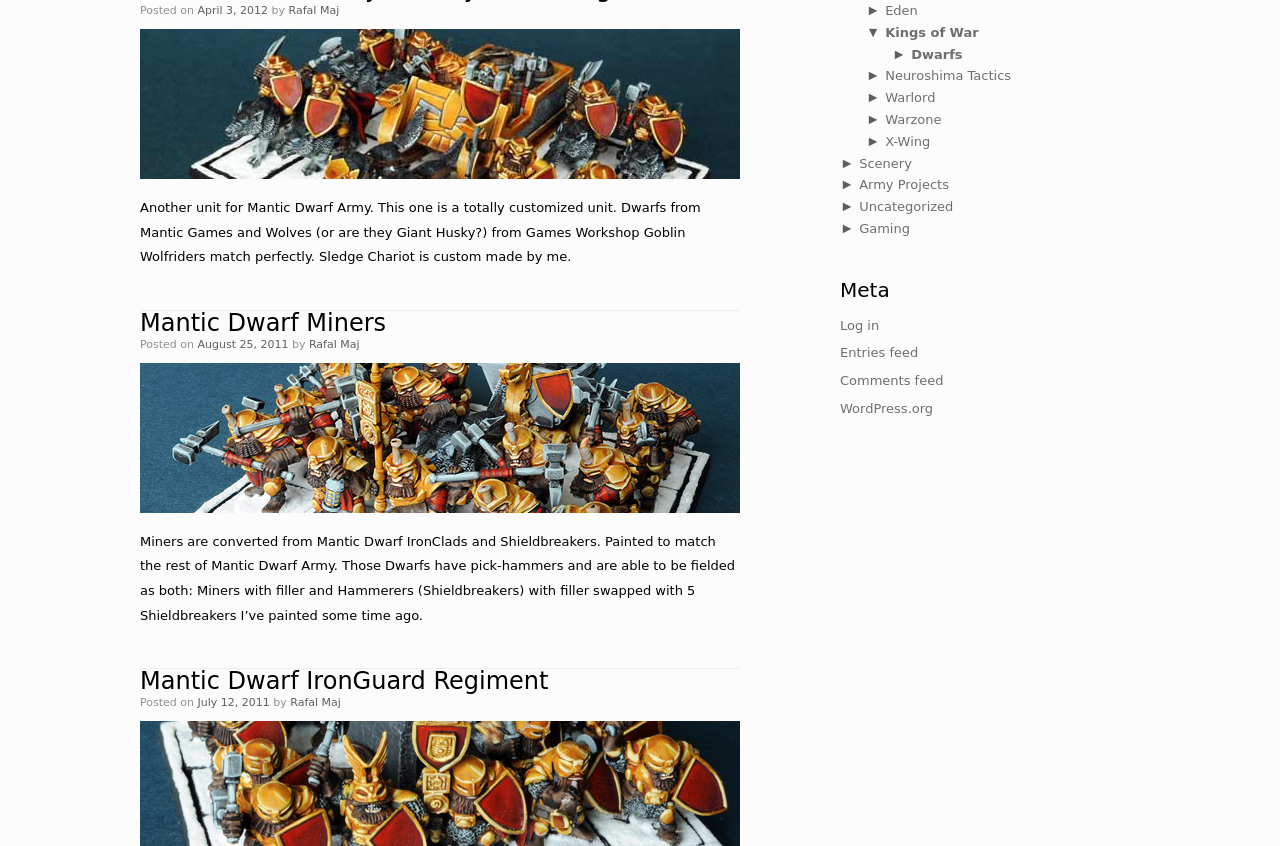Based on the description "Mantic Dwarf IronGuard Regiment", find the bounding box of the specified UI element.

[0.109, 0.789, 0.428, 0.822]